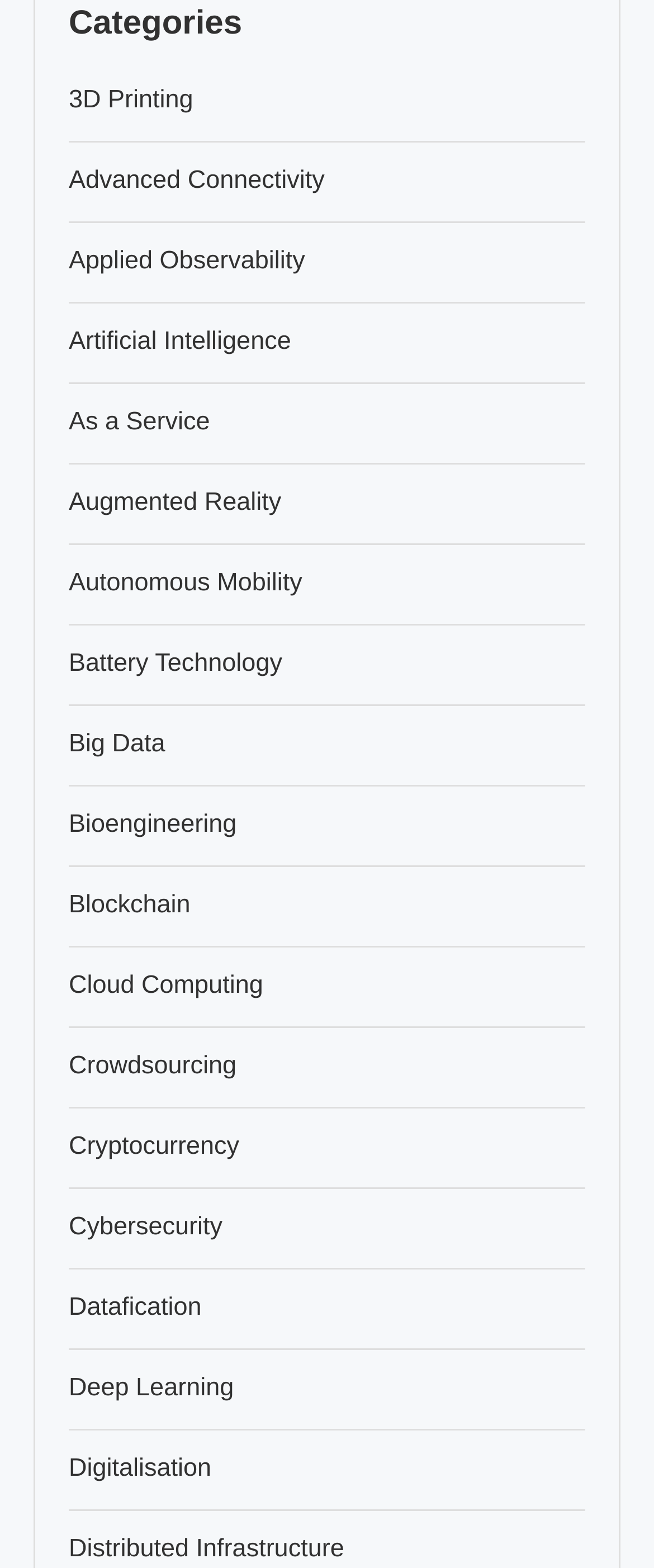Please identify the coordinates of the bounding box for the clickable region that will accomplish this instruction: "explore Cybersecurity".

[0.105, 0.774, 0.34, 0.792]